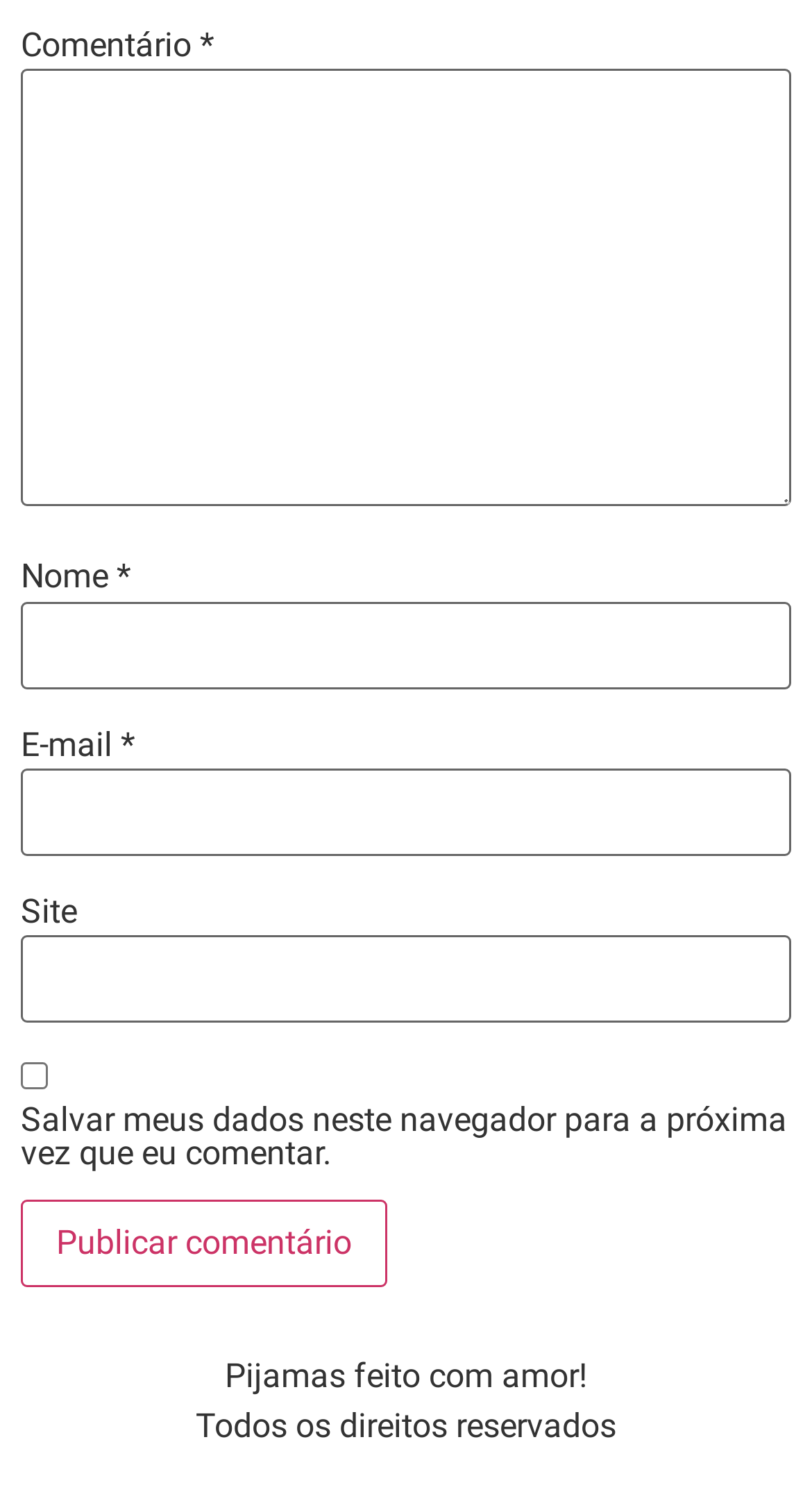Using the webpage screenshot, locate the HTML element that fits the following description and provide its bounding box: "parent_node: Comentário * name="comment"".

[0.026, 0.047, 0.974, 0.341]